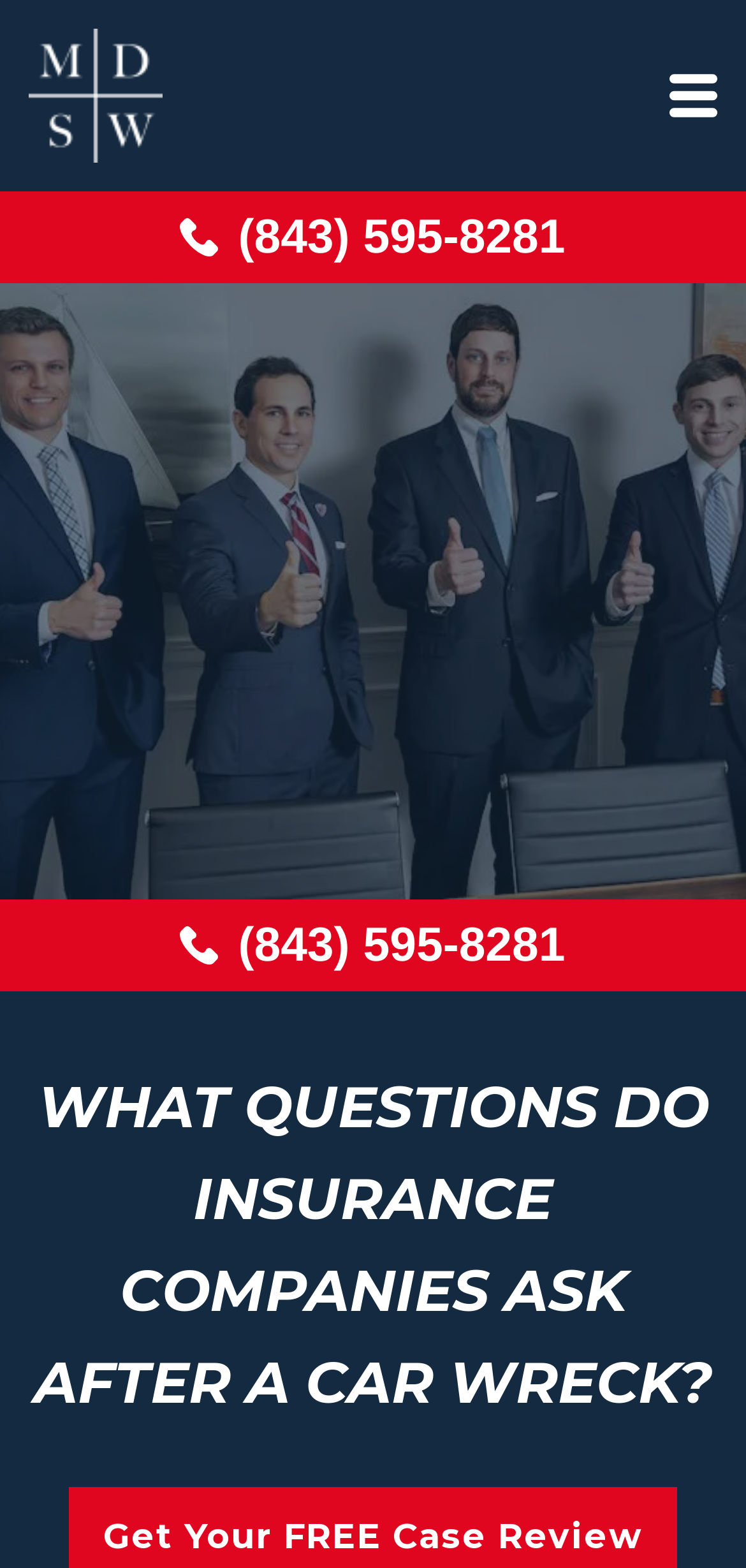Please analyze the image and provide a thorough answer to the question:
What is the phone number on the webpage?

I found the phone number by looking at the link element with the text 'Phone Icon (843) 595-8281' which is located at the top and bottom of the webpage.